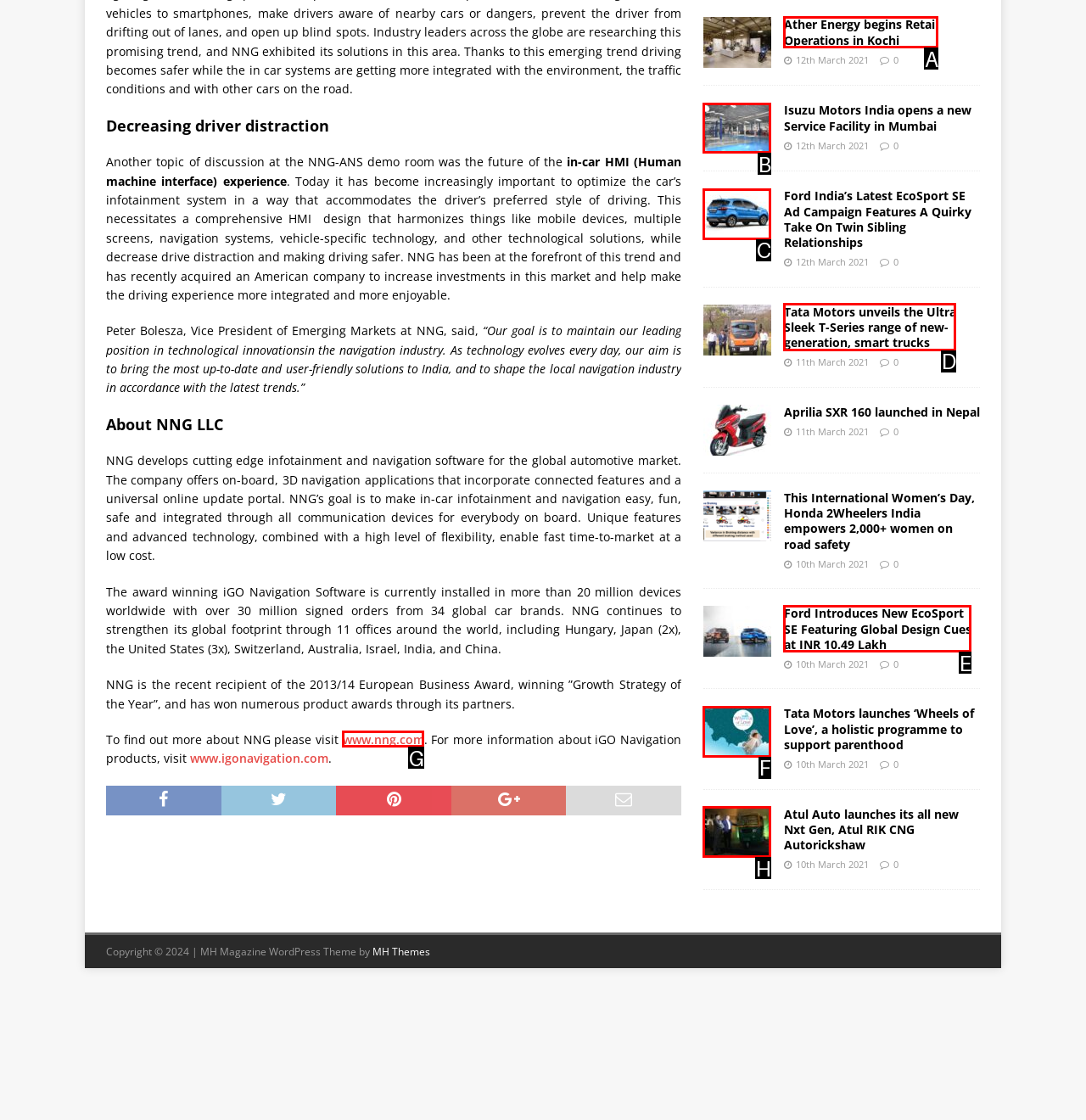Identify the letter of the UI element I need to click to carry out the following instruction: learn about Isuzu Motors India's new Service Facility

B